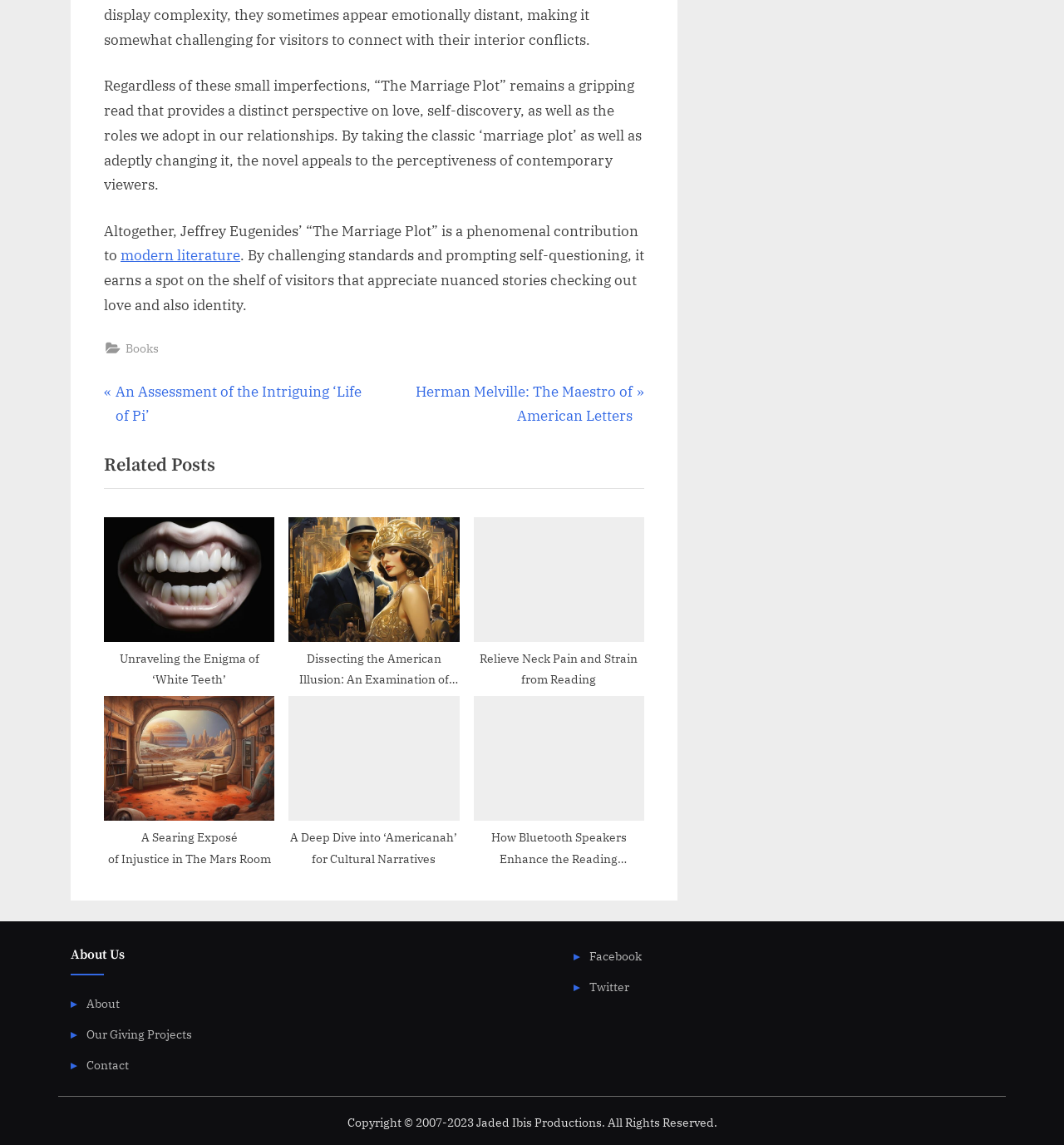How many navigation menus are there?
Please respond to the question with a detailed and informative answer.

There are 3 navigation menus: 'Posts' at the top, 'About Us' and 'Menu' at the bottom, which provide links to other sections of the website.